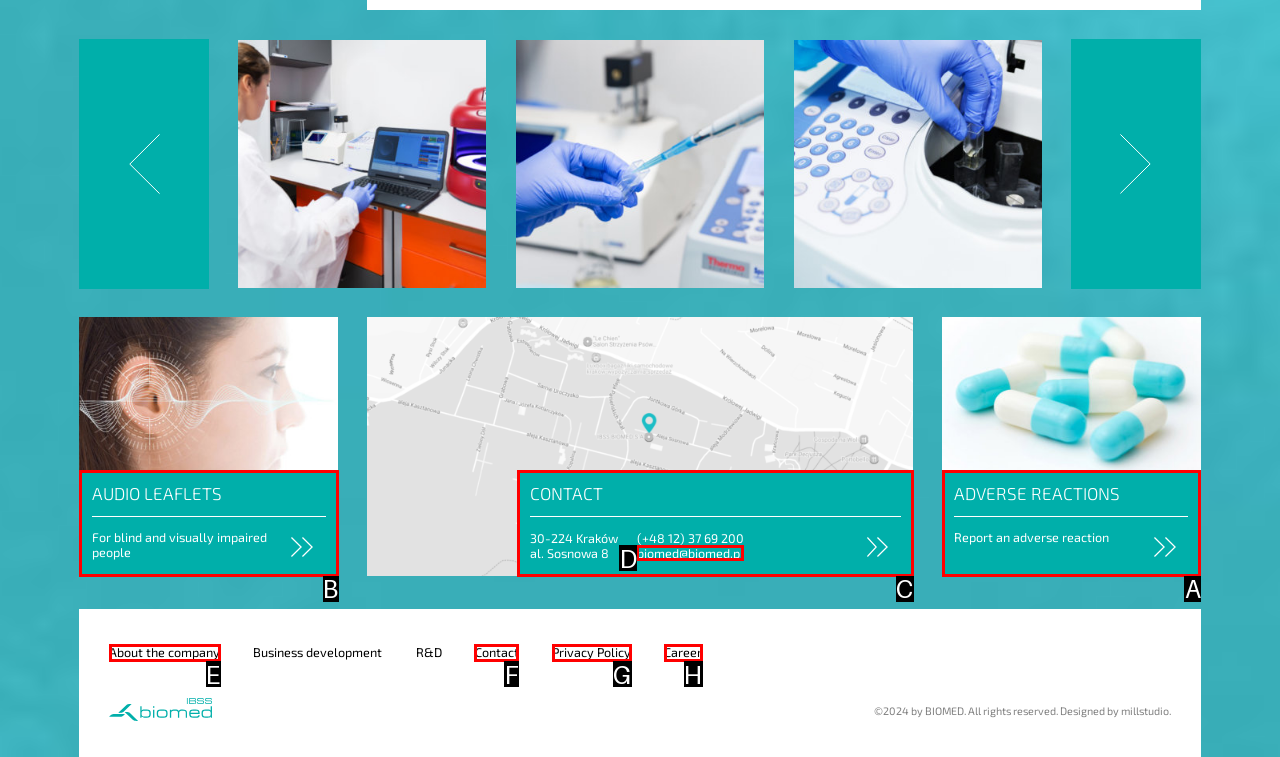Select the appropriate HTML element that needs to be clicked to finish the task: Click on the 'ADVERSE REACTIONS' link
Reply with the letter of the chosen option.

A